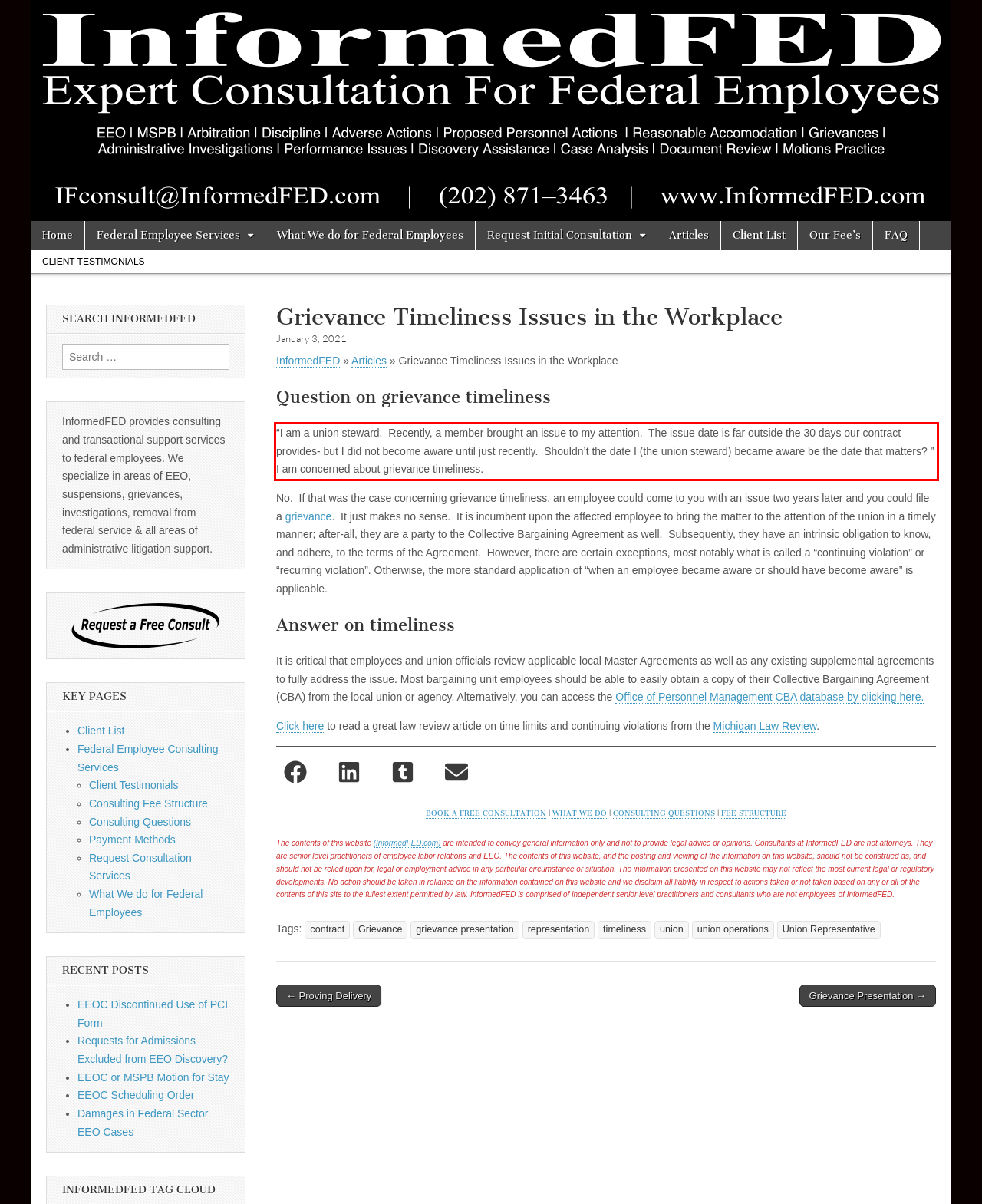Using the provided screenshot of a webpage, recognize and generate the text found within the red rectangle bounding box.

“I am a union steward. Recently, a member brought an issue to my attention. The issue date is far outside the 30 days our contract provides- but I did not become aware until just recently. Shouldn’t the date I (the union steward) became aware be the date that matters? ” I am concerned about grievance timeliness.